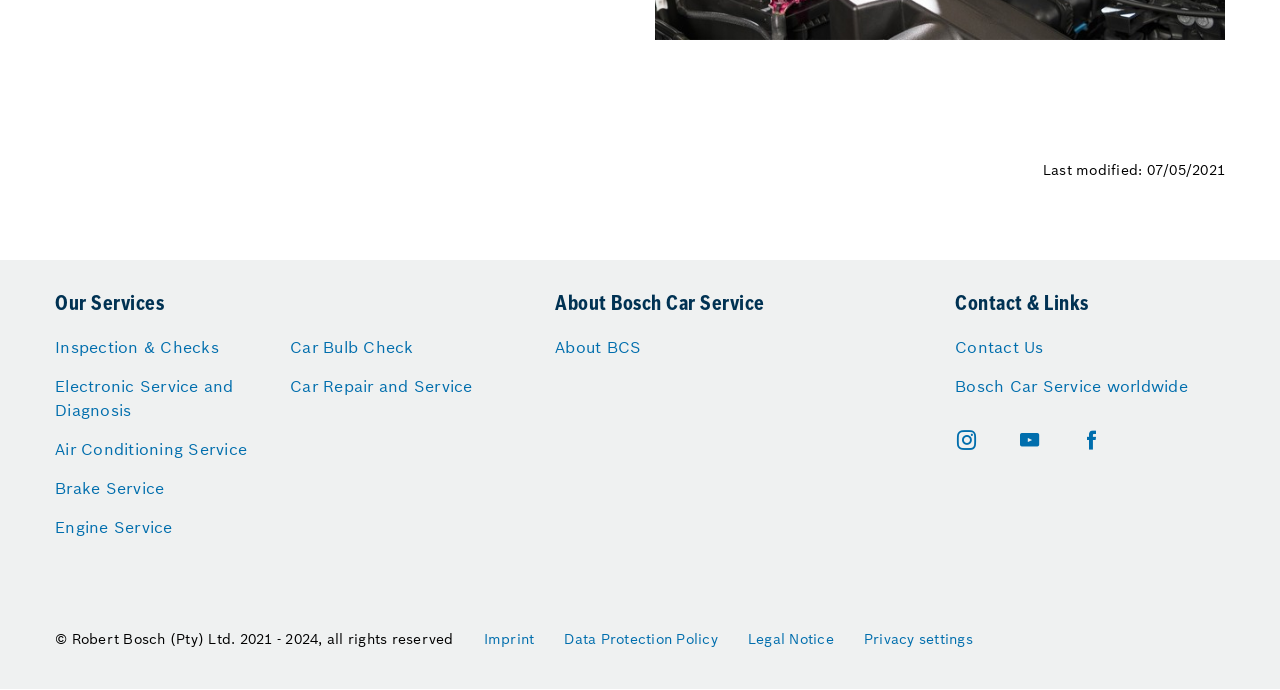Find the bounding box coordinates of the element you need to click on to perform this action: 'Contact Us'. The coordinates should be represented by four float values between 0 and 1, in the format [left, top, right, bottom].

[0.746, 0.486, 0.815, 0.521]